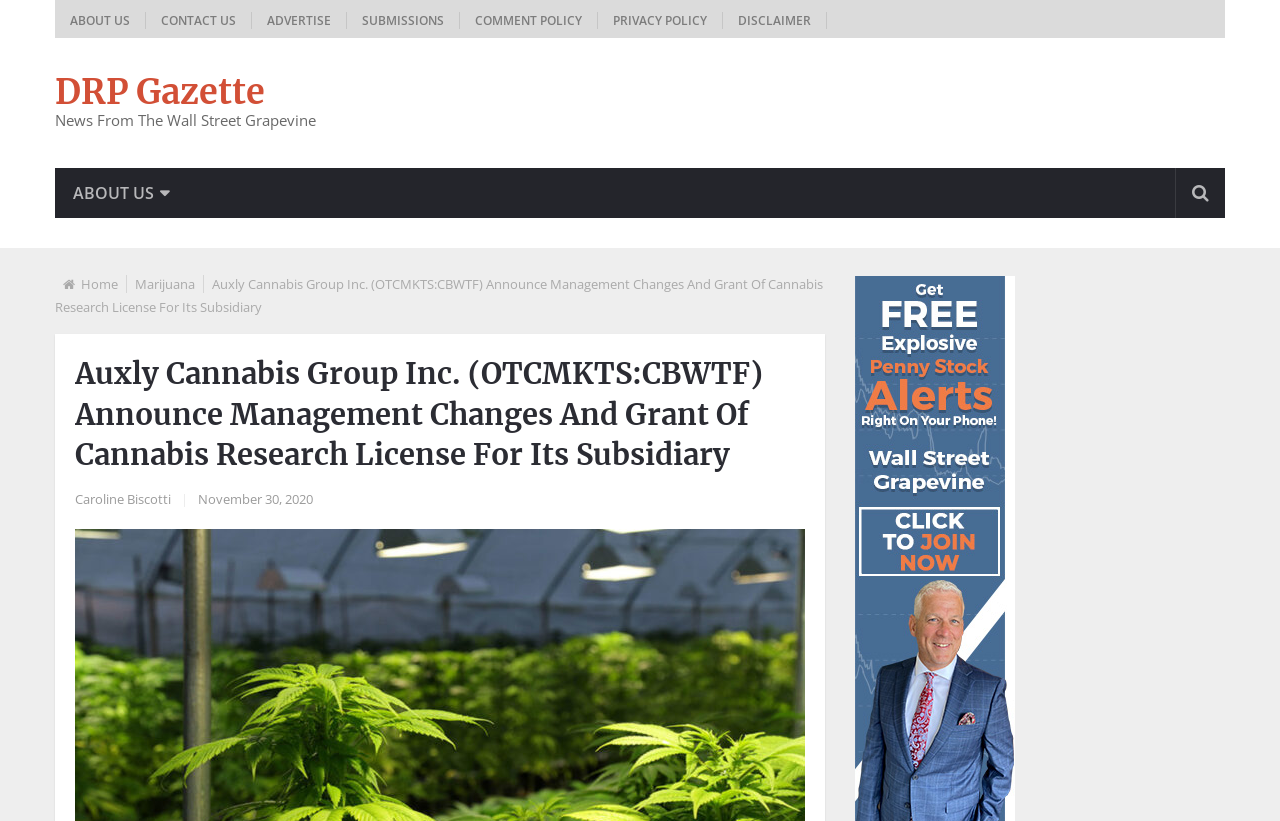Refer to the image and answer the question with as much detail as possible: How many main navigation links are there?

I counted the number of link elements at the top of the webpage, which are 'ABOUT US', 'CONTACT US', 'ADVERTISE', 'SUBMISSIONS', 'COMMENT POLICY', and 'PRIVACY POLICY', to get the total number of main navigation links.